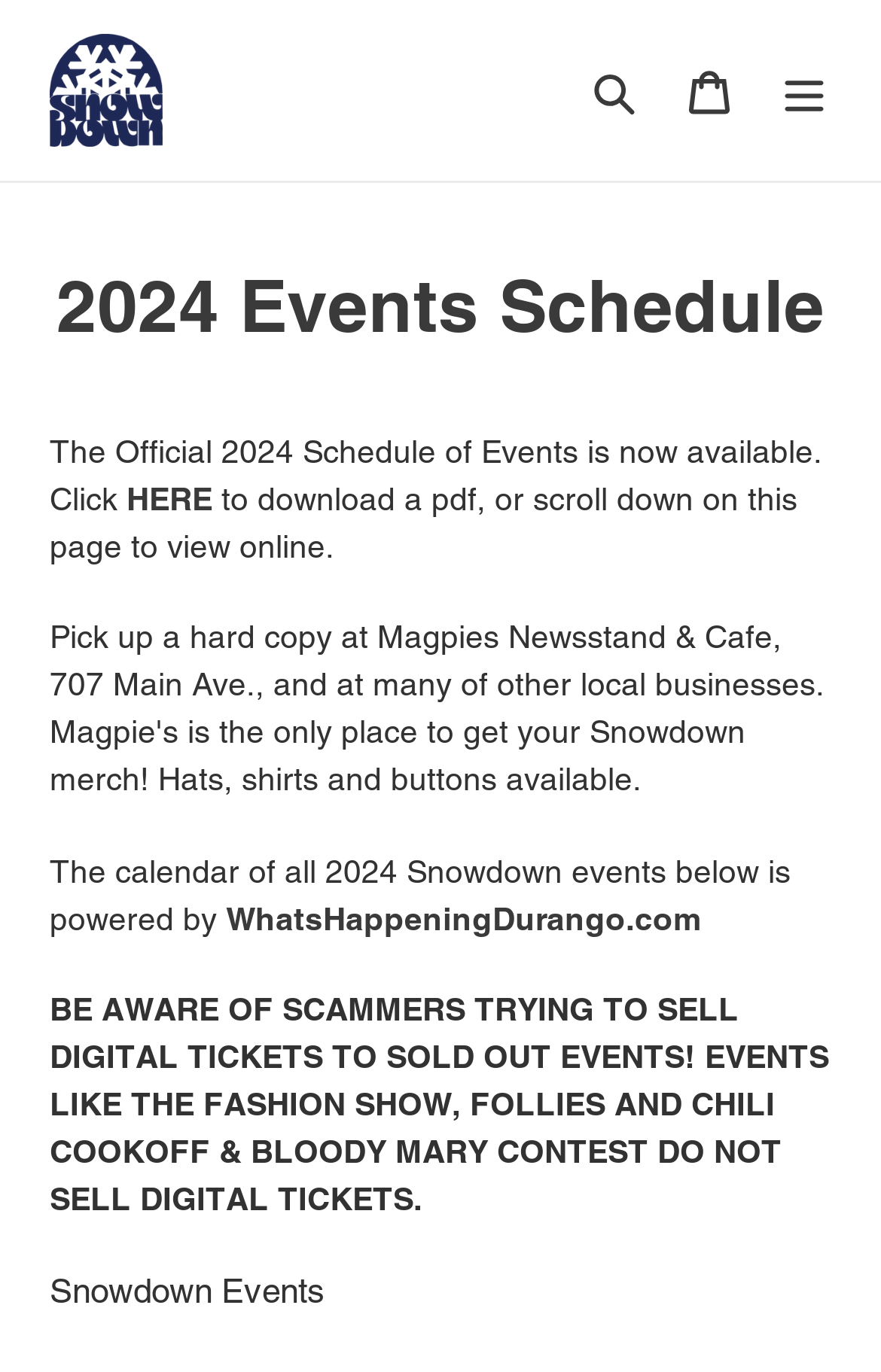Detail the various sections and features present on the webpage.

The webpage is about the 2024 Events Schedule for Snowdown, a winter festival. At the top left corner, there is a link to the website "snowdown.org" accompanied by an image of the same logo. On the top right corner, there are three buttons: "Search", "Cart", and "Menu" for navigation.

Below the navigation bar, the main content area begins. The title "2024 Events Schedule" is prominently displayed, followed by a paragraph of text that announces the availability of the official schedule and provides options to download a PDF or view it online. The text also includes a link to click "HERE" to download the PDF.

Further down, there is a statement about the calendar of Snowdown events being powered by WhatsHappeningDurango.com, which is linked to an external website. A warning message is displayed below, alerting users to be aware of scammers selling digital tickets to sold-out events.

Finally, at the bottom of the page, there is a heading "Snowdown Events" and a small amount of whitespace before the end of the page.